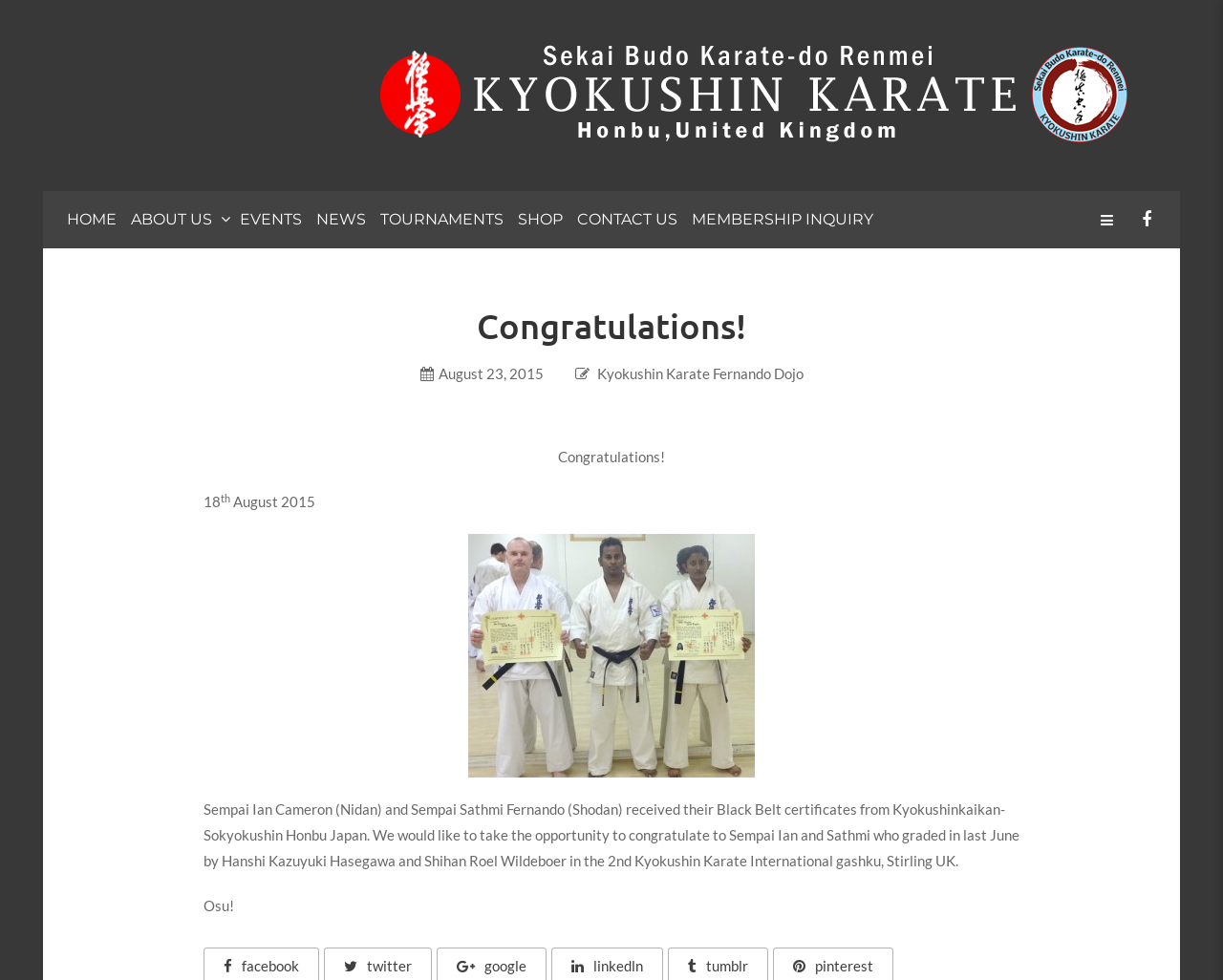Answer the question using only one word or a concise phrase: How many links are in the top navigation menu?

8